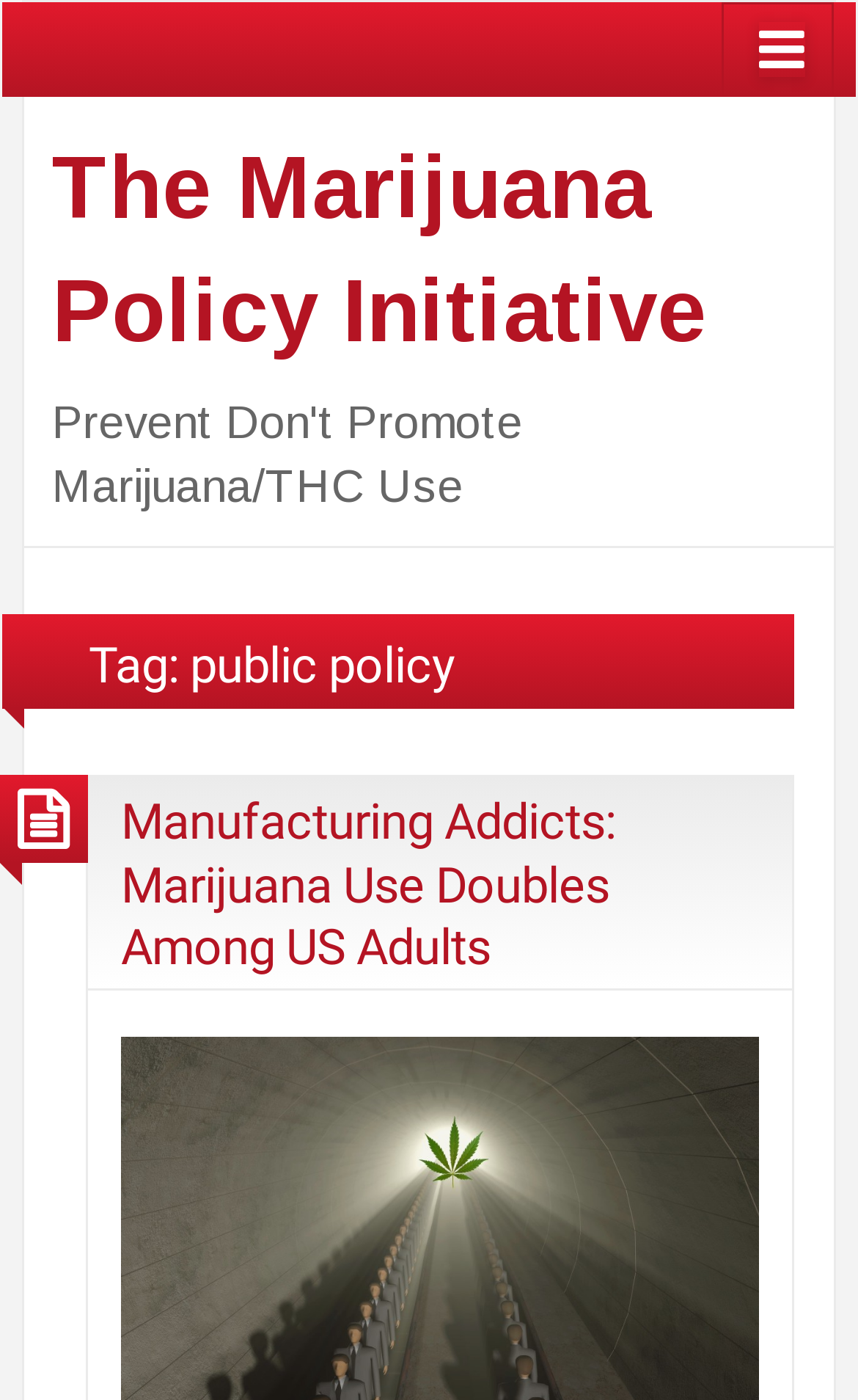Detail the various sections and features present on the webpage.

The webpage is about the Marijuana Policy Initiative, focusing on public policy. At the top right corner, there is a button with an icon, which controls the mobile navigation menu. Below this button, there is a heading that displays the title "The Marijuana Policy Initiative", which is also a link. 

Underneath the title, there is another heading that reads "Prevent Don't Promote Marijuana/THC Use". Below this heading, there is a subheading "Tag: public policy", which is followed by a section with a heading "Manufacturing Addicts: Marijuana Use Doubles Among US Adults". This heading is also a link.